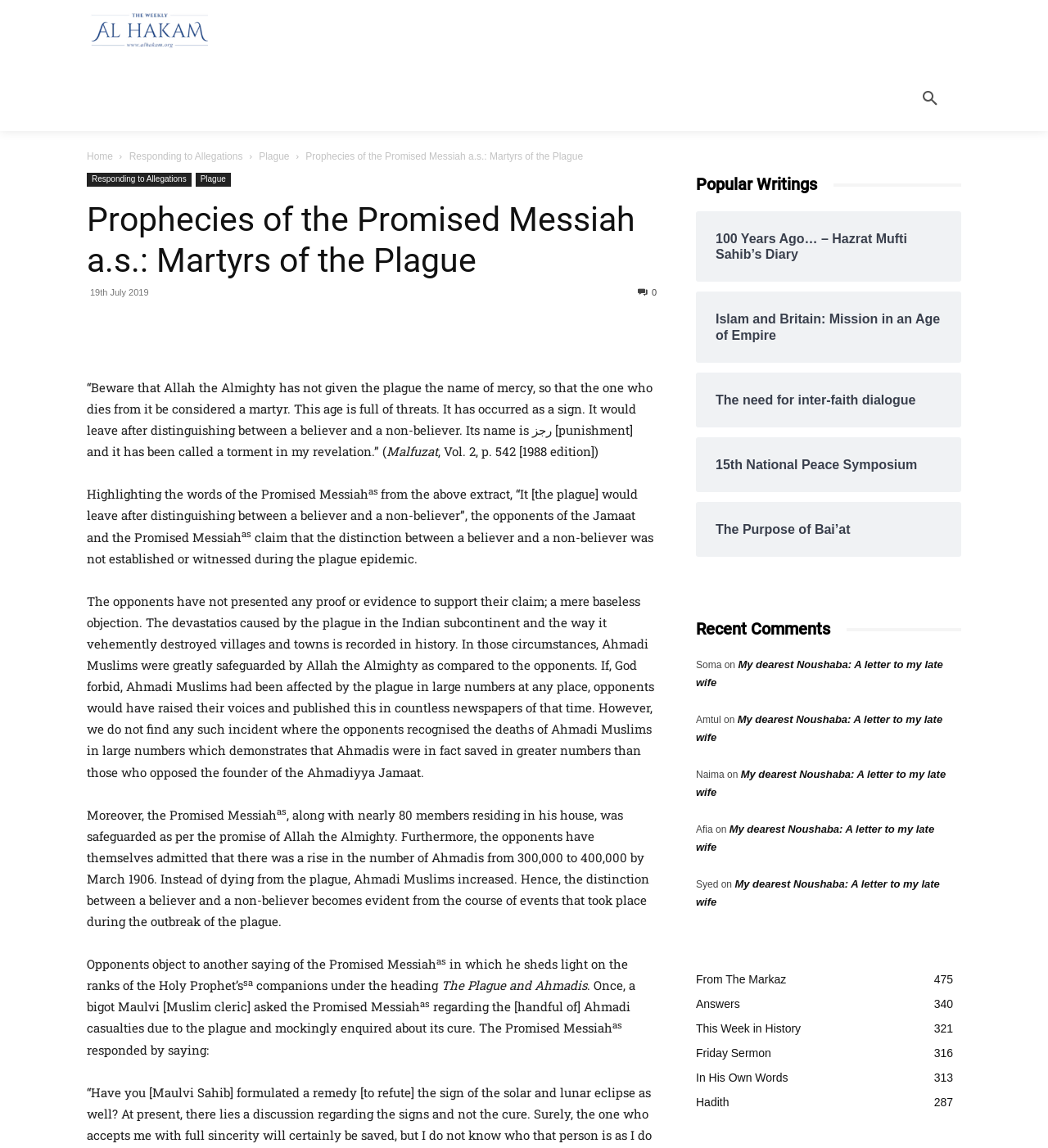What is the topic of the article?
Can you offer a detailed and complete answer to this question?

The article discusses the topic of the plague and its relation to martyrs, specifically in the context of the Promised Messiah and his teachings.